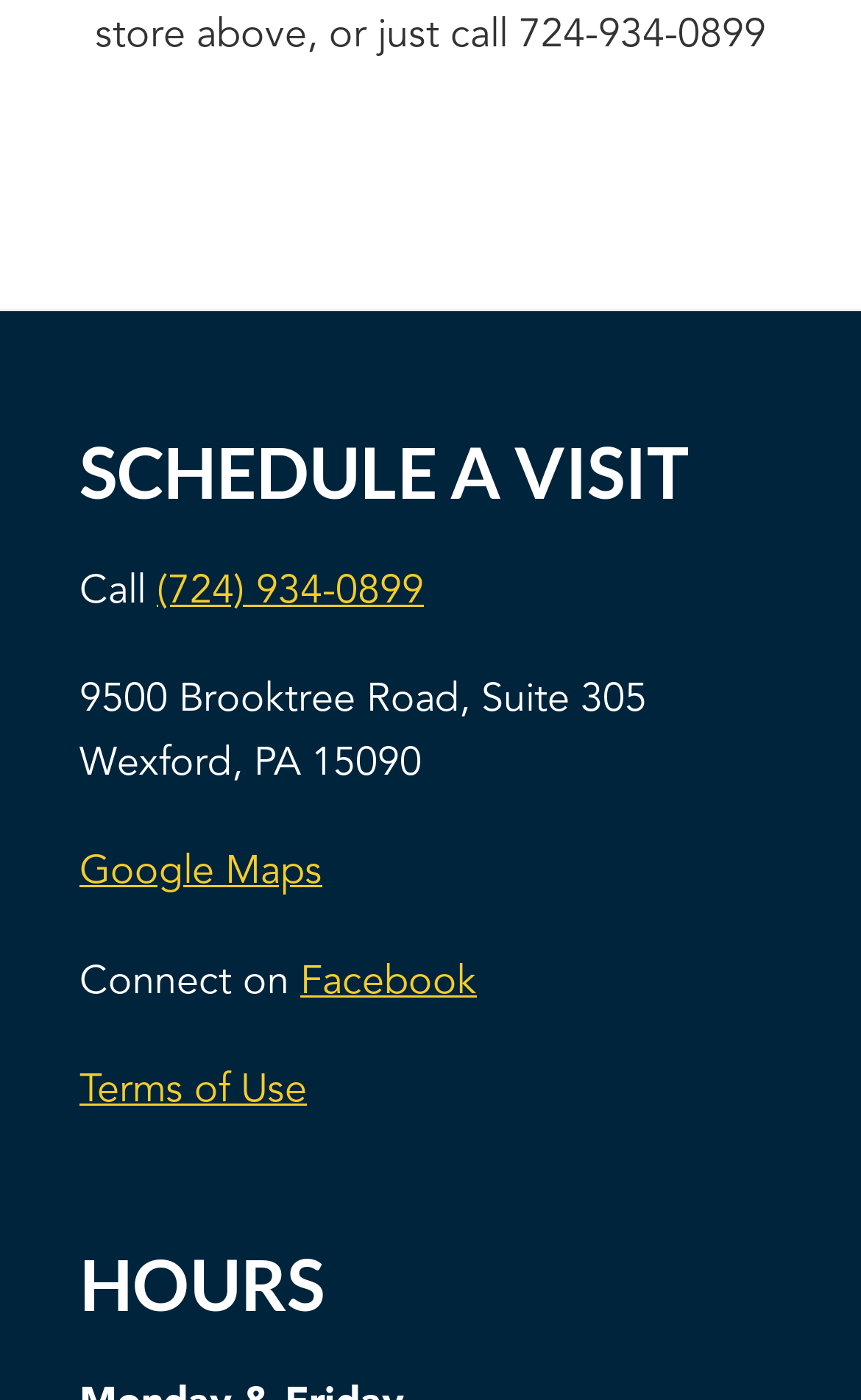Give a succinct answer to this question in a single word or phrase: 
What is the city of the location?

Wexford